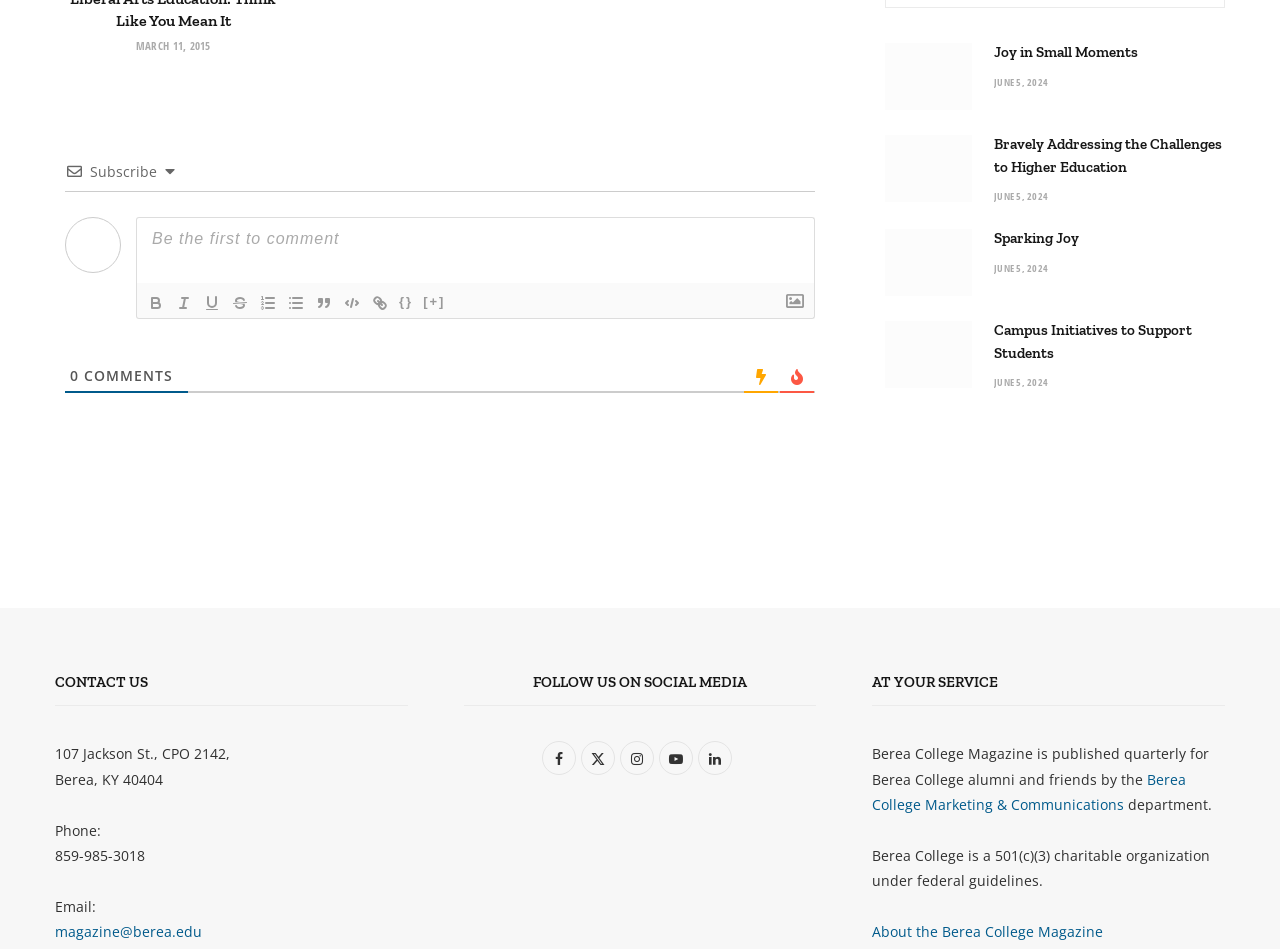Use one word or a short phrase to answer the question provided: 
What is the frequency of publication of Berea College Magazine?

Quarterly